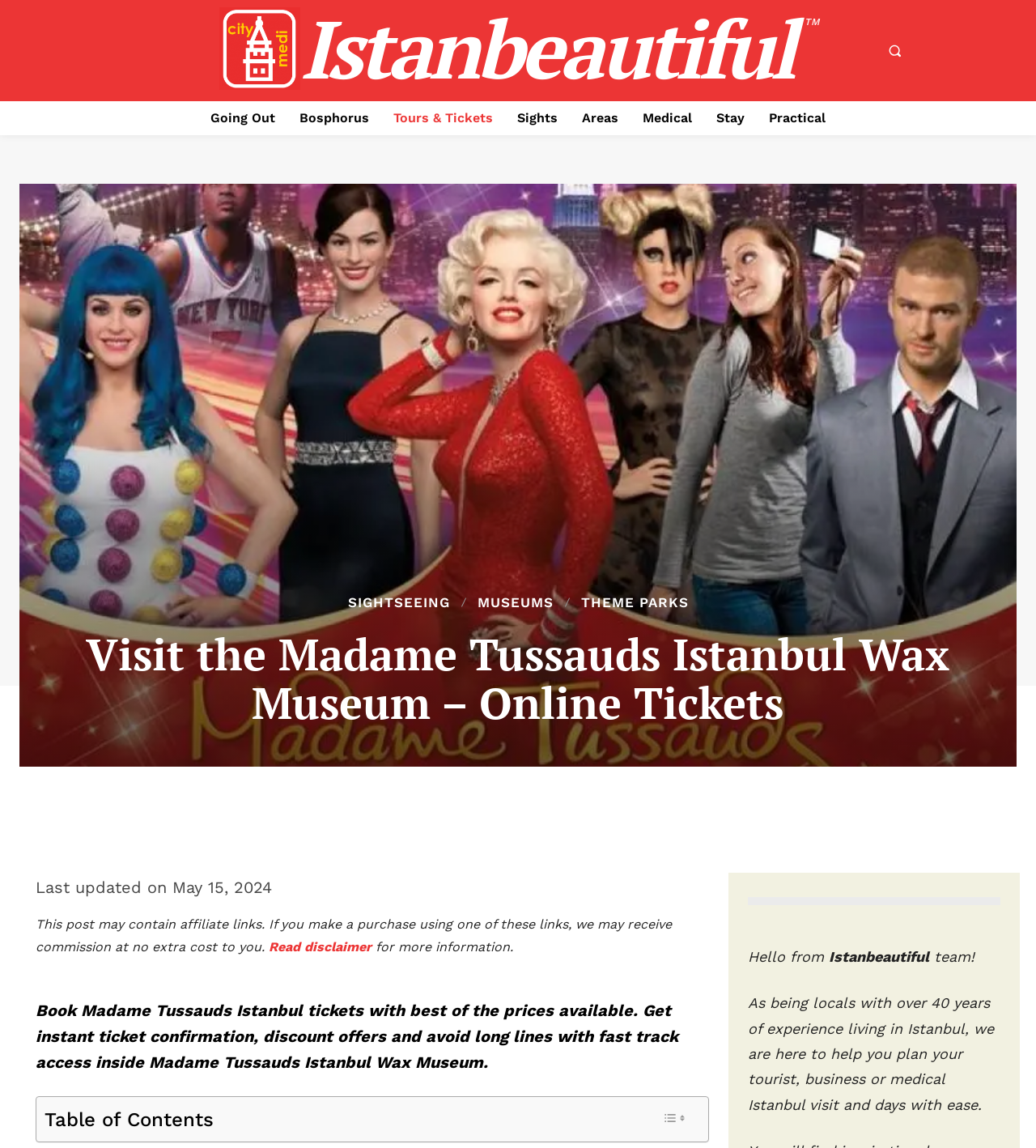Determine the bounding box coordinates for the clickable element to execute this instruction: "Visit the Going Out page". Provide the coordinates as four float numbers between 0 and 1, i.e., [left, top, right, bottom].

[0.195, 0.088, 0.273, 0.118]